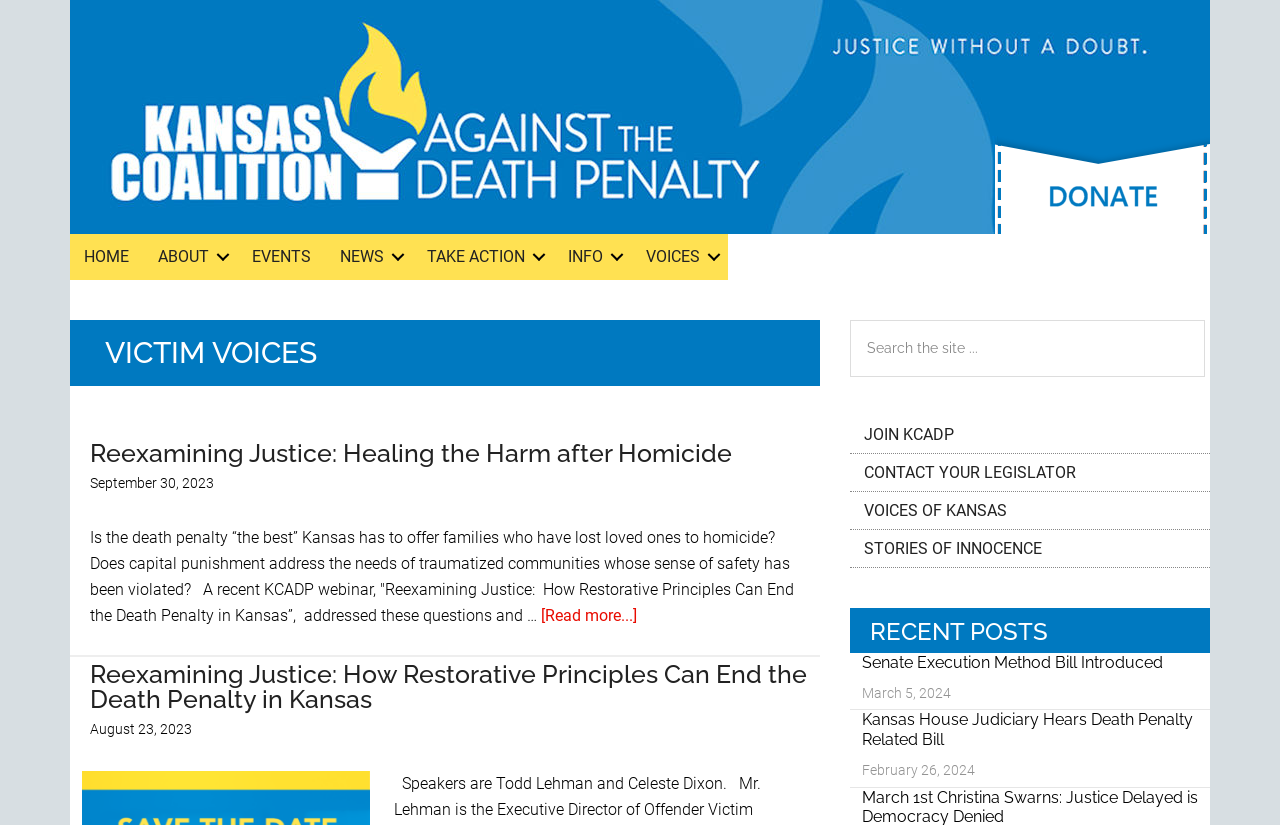Answer the following query concisely with a single word or phrase:
What is the function of the 'Search the site...' input field?

Search the website